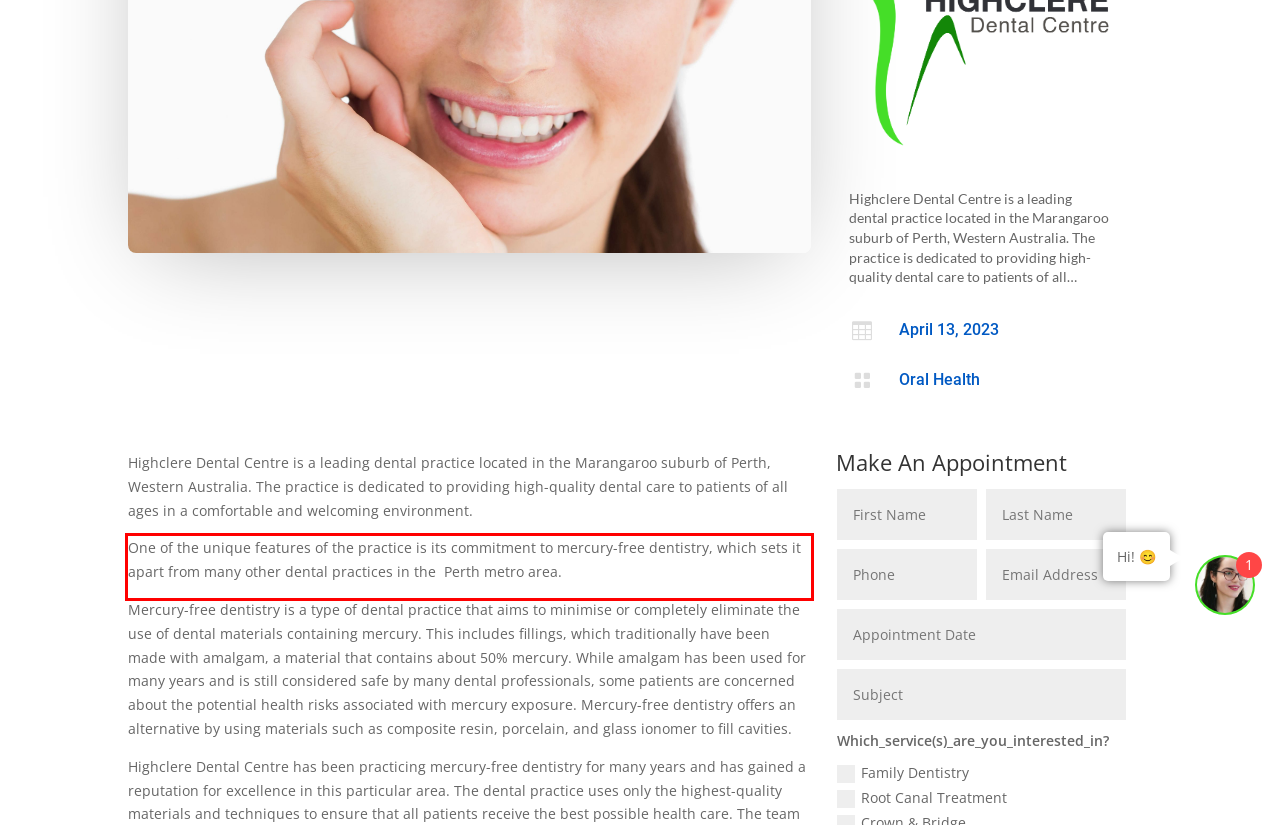Within the screenshot of a webpage, identify the red bounding box and perform OCR to capture the text content it contains.

One of the unique features of the practice is its commitment to mercury-free dentistry, which sets it apart from many other dental practices in the Perth metro area.